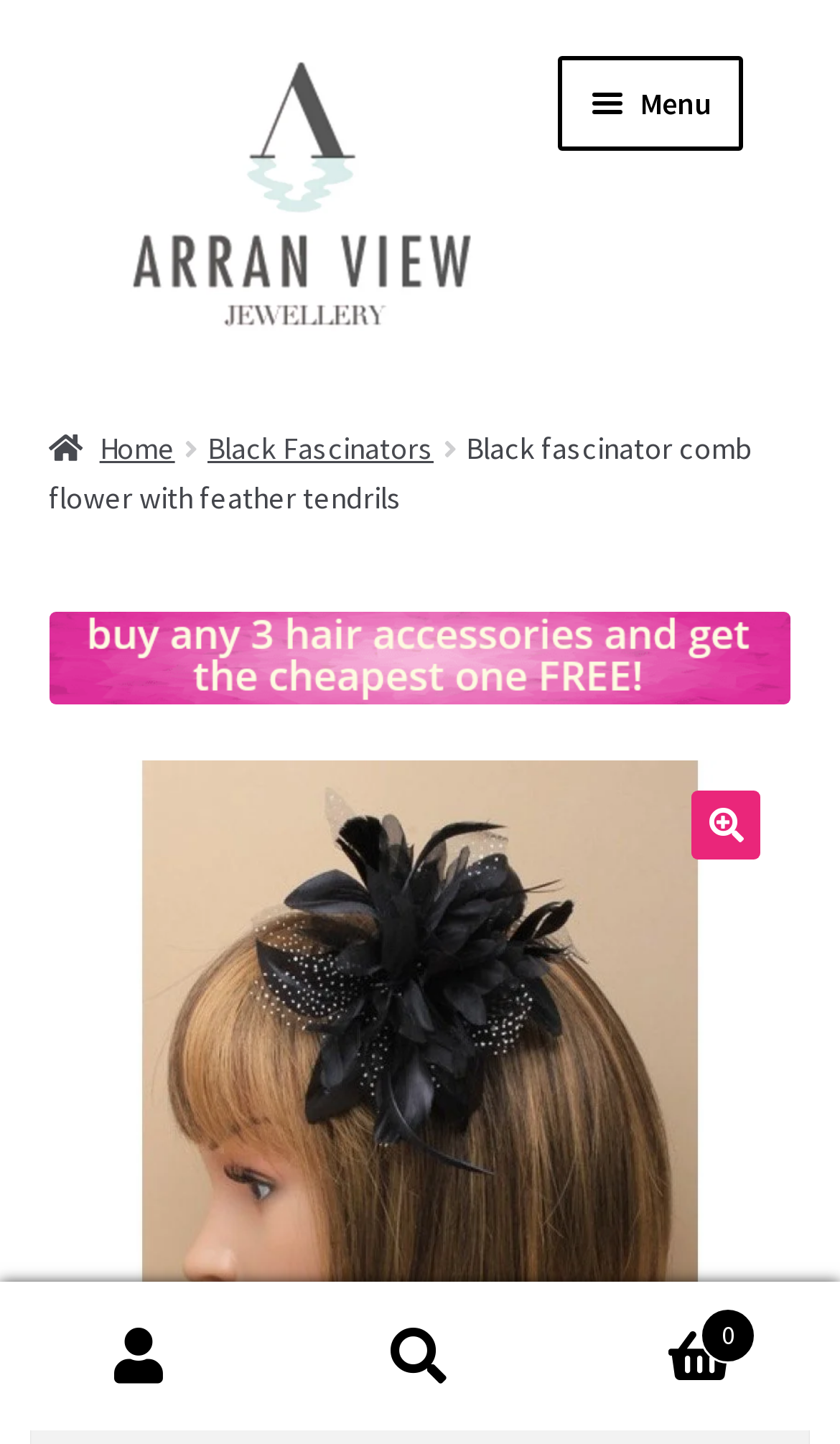Carefully examine the image and provide an in-depth answer to the question: What type of products are featured on this webpage?

I inferred that the webpage features fascinators by analyzing the navigation menu and the breadcrumbs, which include links to 'Fascinators' and 'Black Fascinators'. Additionally, the image and text on the webpage describe a specific type of fascinator.